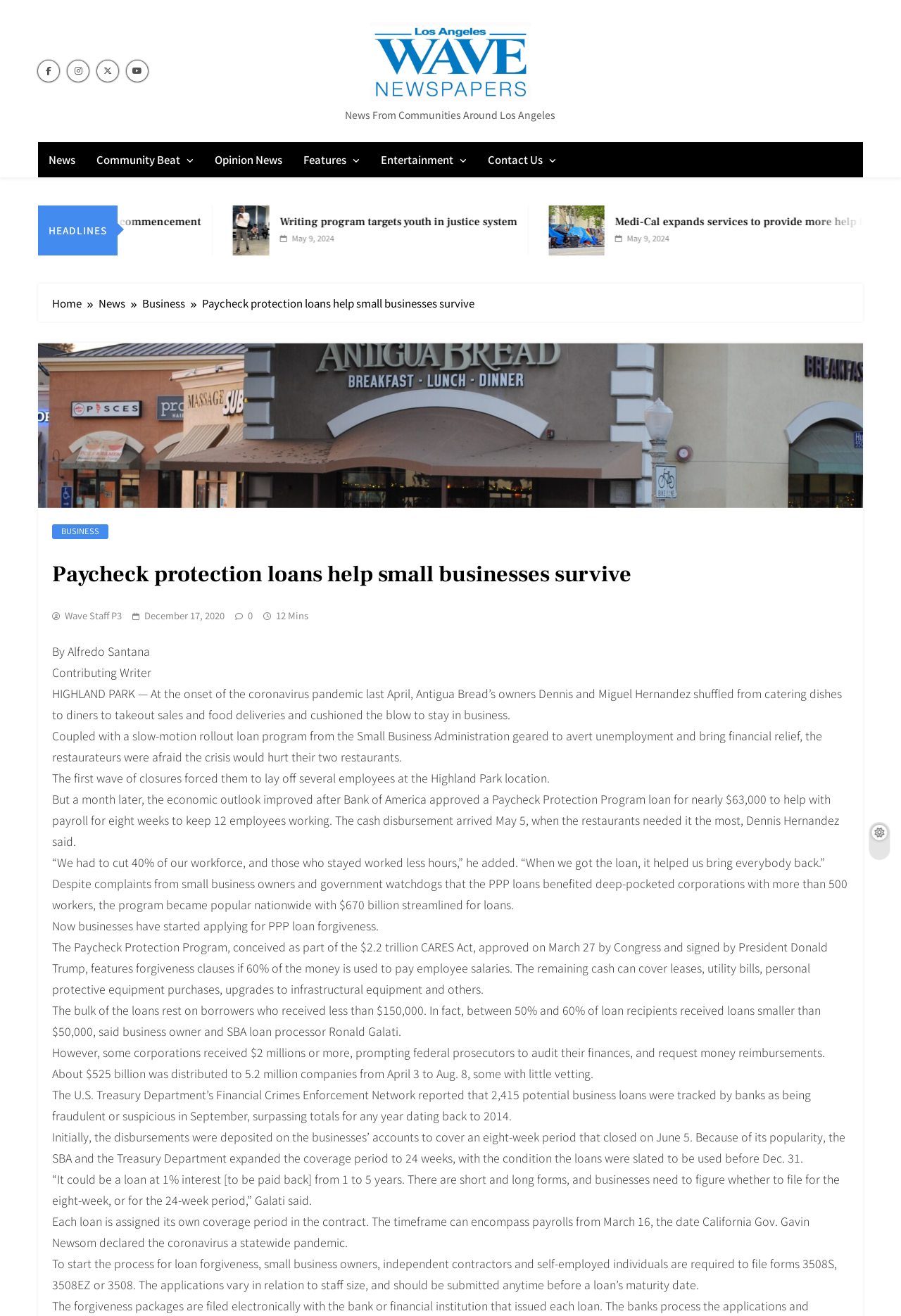Specify the bounding box coordinates of the area to click in order to follow the given instruction: "Read the article 'Paycheck protection loans help small businesses survive'."

[0.042, 0.415, 0.958, 0.45]